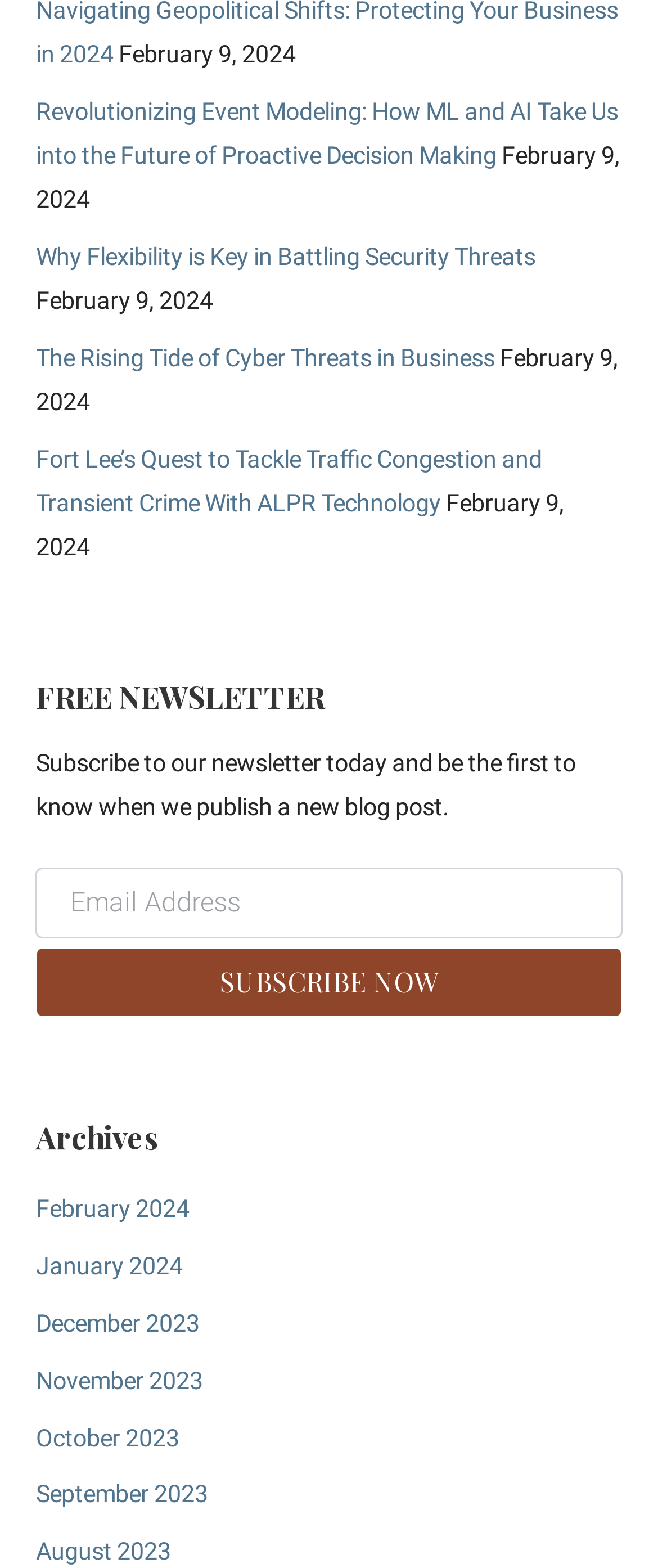Answer the question in one word or a short phrase:
What is the purpose of the textbox?

Email Address